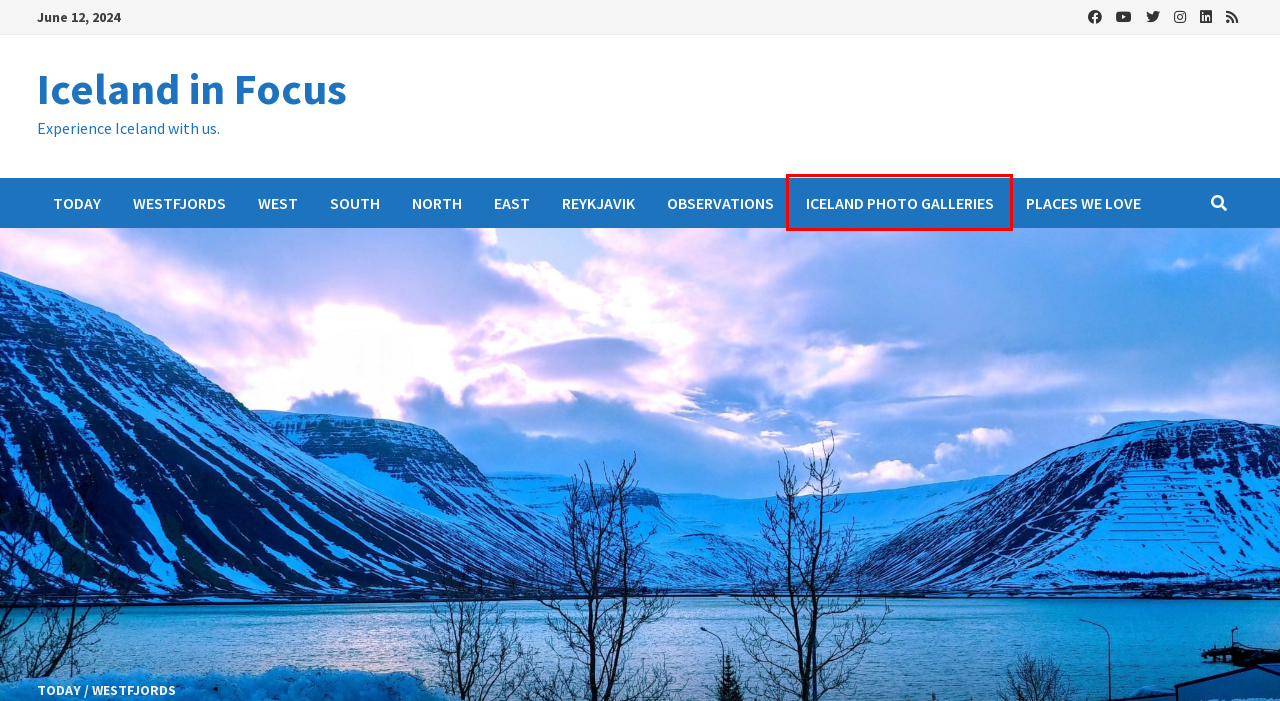Examine the screenshot of the webpage, noting the red bounding box around a UI element. Pick the webpage description that best matches the new page after the element in the red bounding box is clicked. Here are the candidates:
A. South – Iceland in Focus
B. Observations – Iceland in Focus
C. Iceland Photo Galleries – Iceland in Focus
D. Today – Iceland in Focus
E. Iceland in Focus
F. Reykjavik – Iceland in Focus
G. Iceland in Focus – Experience Iceland with us.
H. Westfjords – Iceland in Focus

C